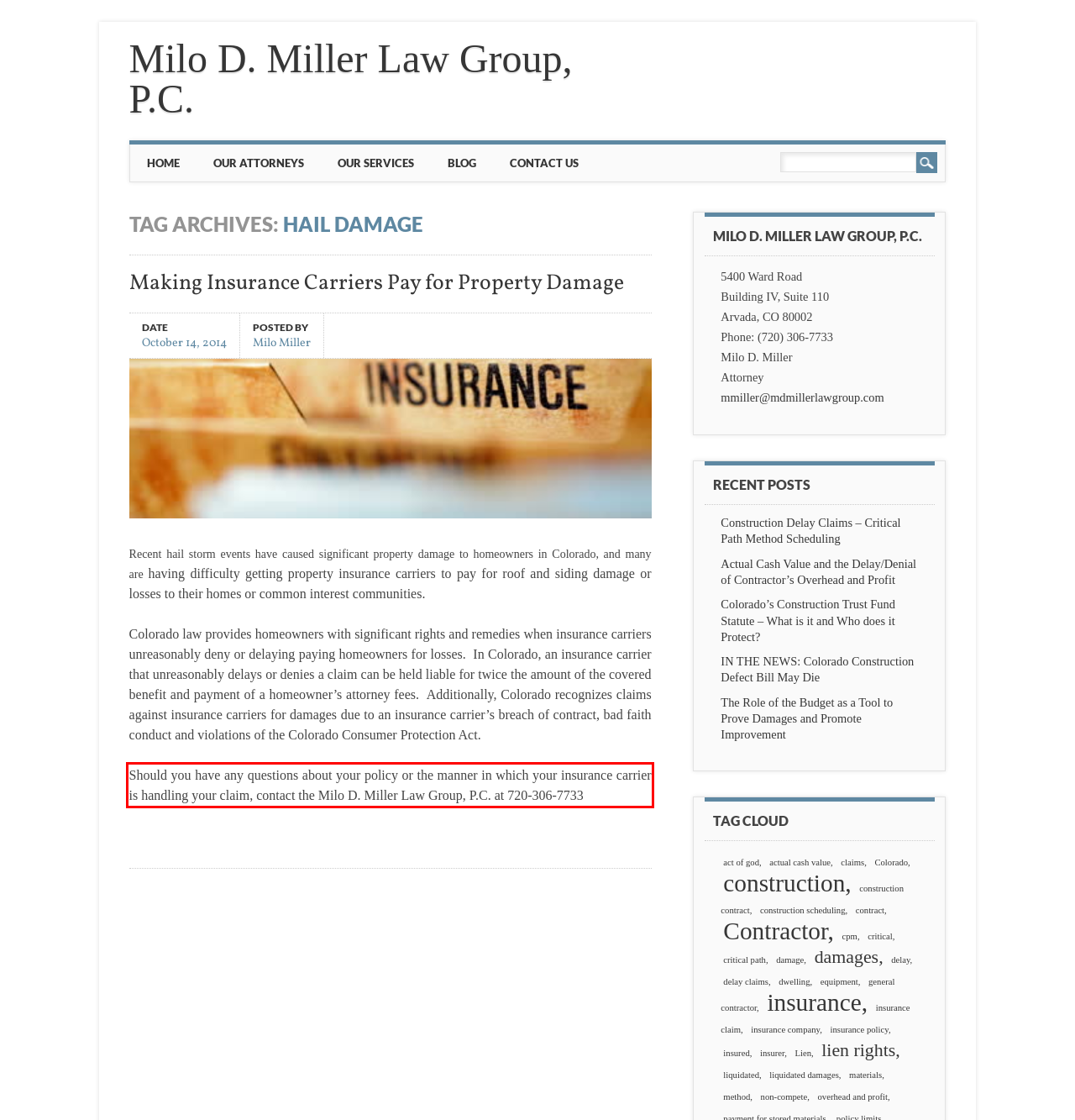You are given a webpage screenshot with a red bounding box around a UI element. Extract and generate the text inside this red bounding box.

Should you have any questions about your policy or the manner in which your insurance carrier is handling your claim, contact the Milo D. Miller Law Group, P.C. at 720-306-7733